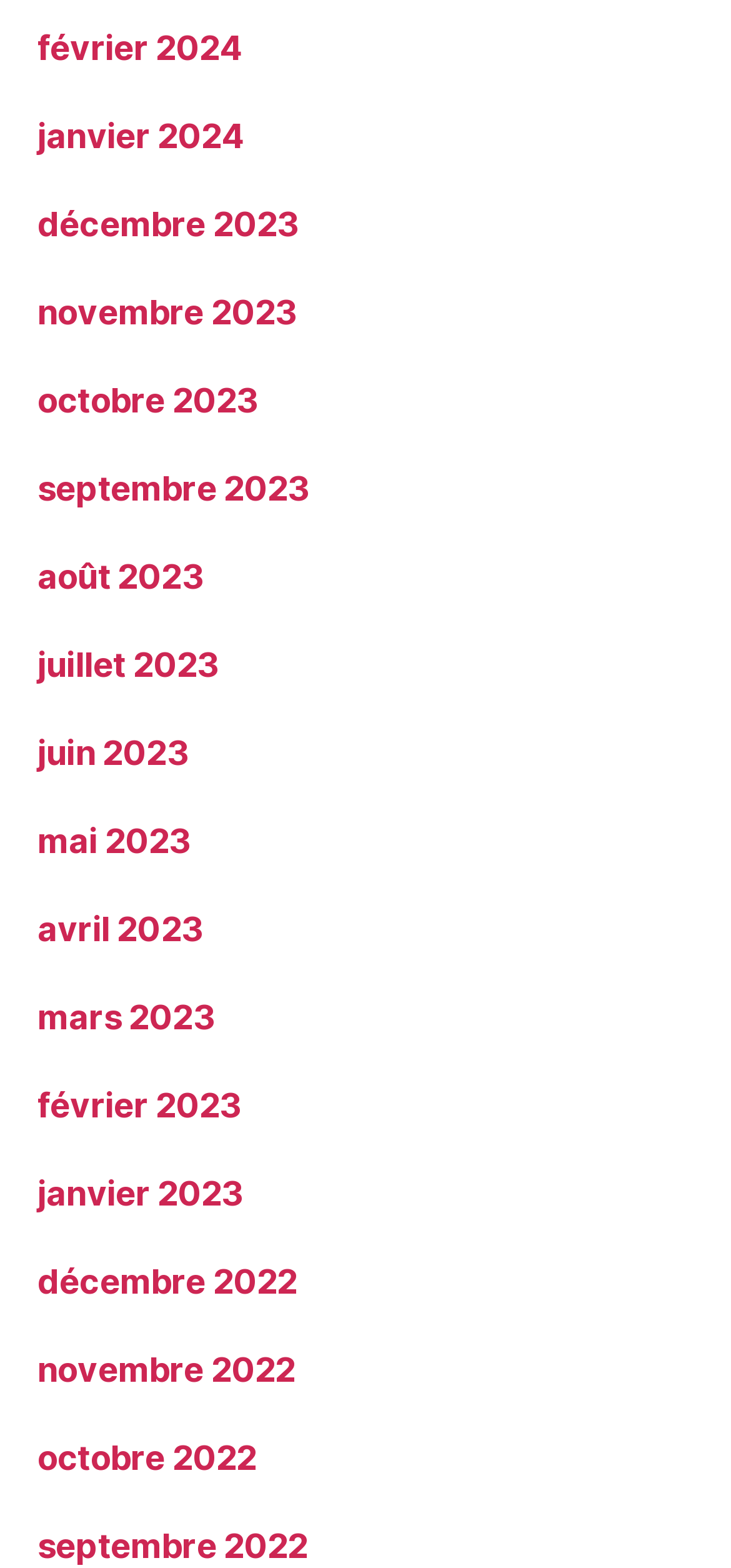How many months are listed in 2023?
Answer the question with as much detail as possible.

I can count the number of links with '2023' in their text, and I find that there are 12 months listed in 2023, from 'janvier 2023' to 'décembre 2023'.